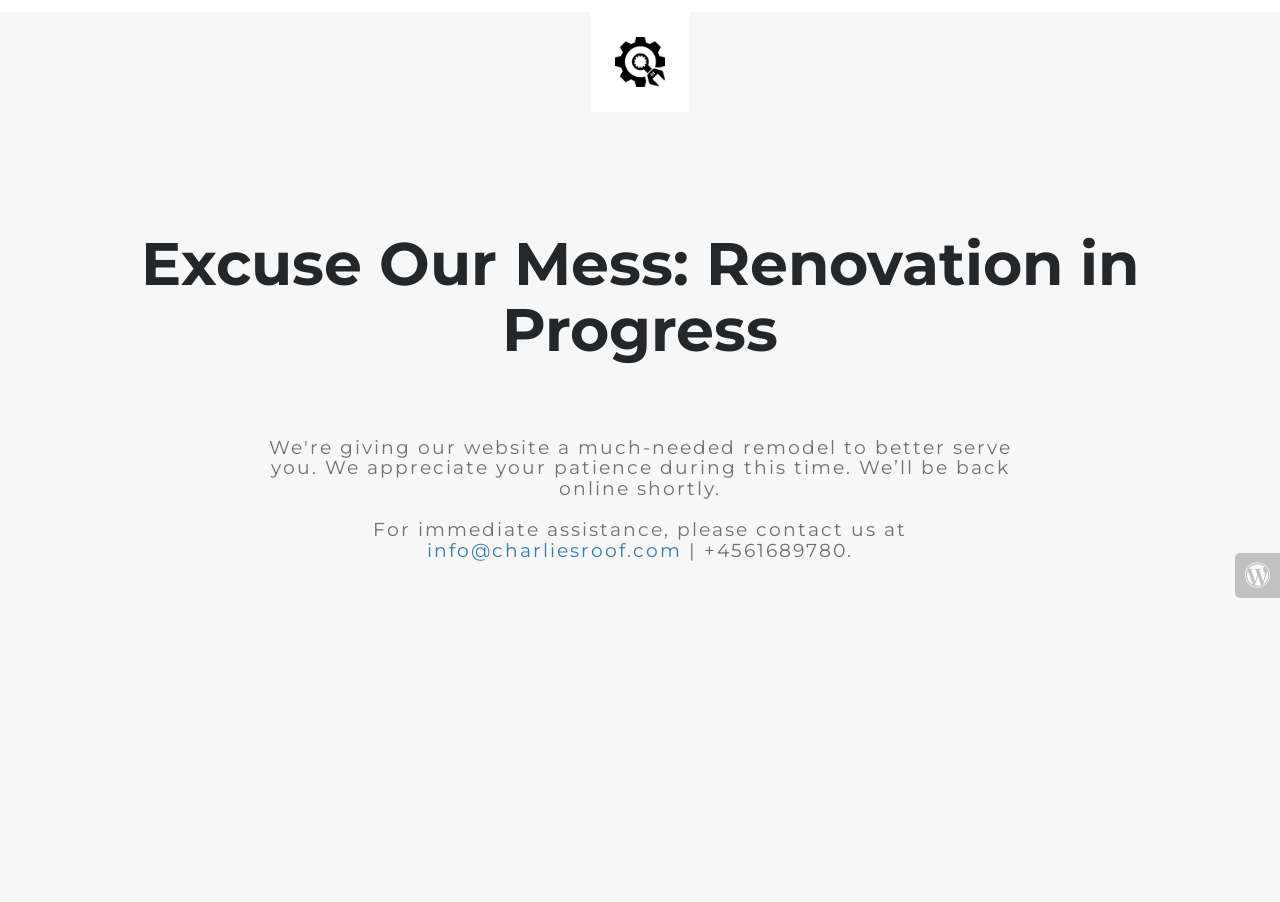Extract the primary heading text from the webpage.

Excuse Our Mess: Renovation in Progress